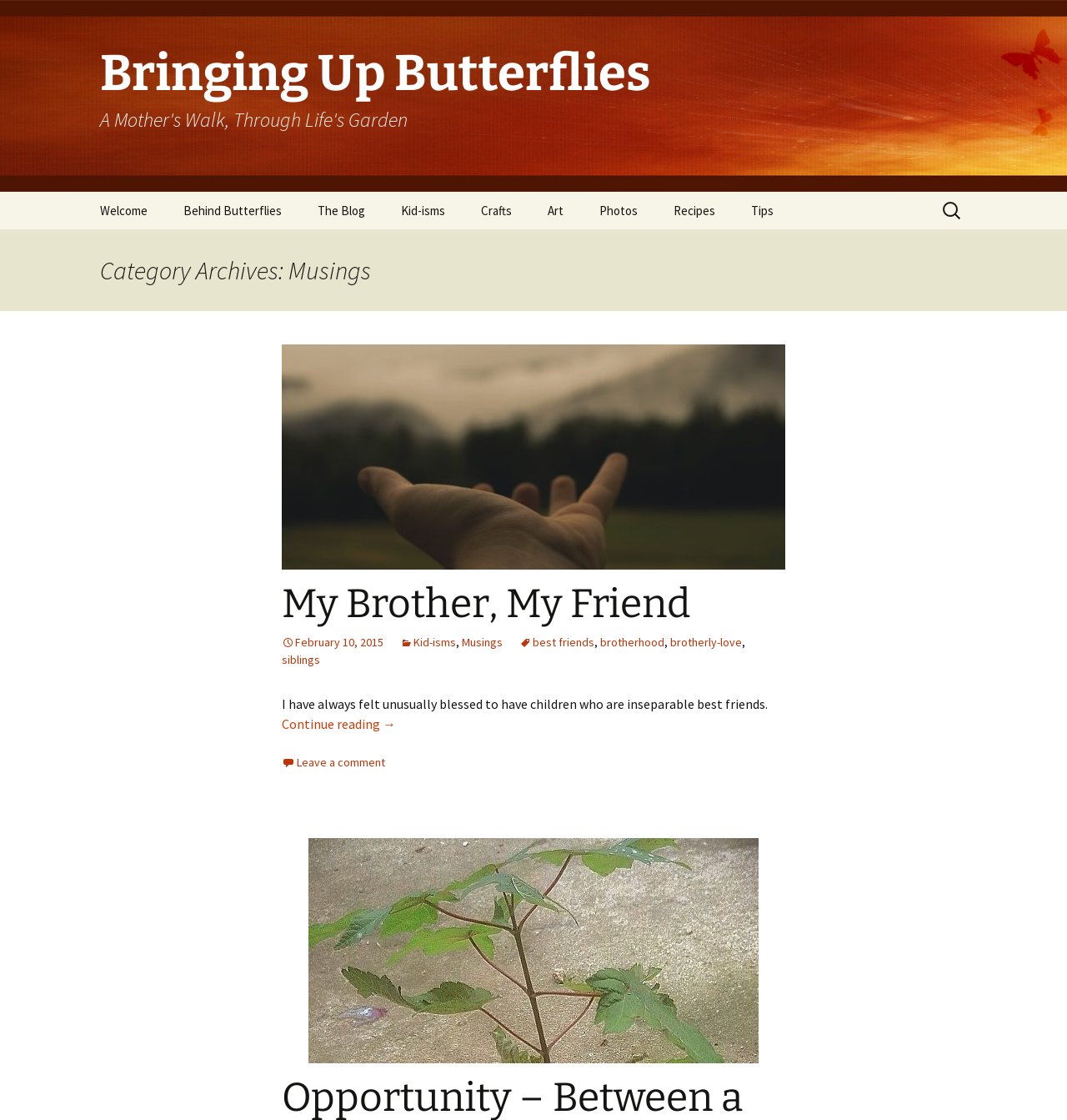Refer to the screenshot and give an in-depth answer to this question: What is the title of the first article?

The title of the first article can be found in the article section of the webpage, where it is written as 'My Brother, My Friend'.